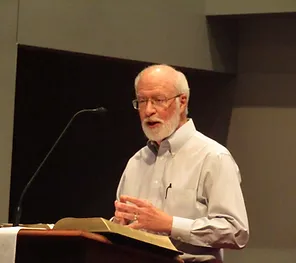Describe the image thoroughly, including all noticeable details.

In this image, a man is seen delivering a message during a church service, embodying the role of a liturgist. He stands behind a wooden podium with a Bible open before him, engaging with the congregation. His expressive gestures suggest he is passionately conveying important spiritual insights. The setting reflects a warm, welcoming environment typical of community worship, emphasizing the involvement of volunteers in enhancing the church experience. This moment highlights the significance of liturgists who assist in leading congregational responses and readings, fostering a sense of participation among the attendees.